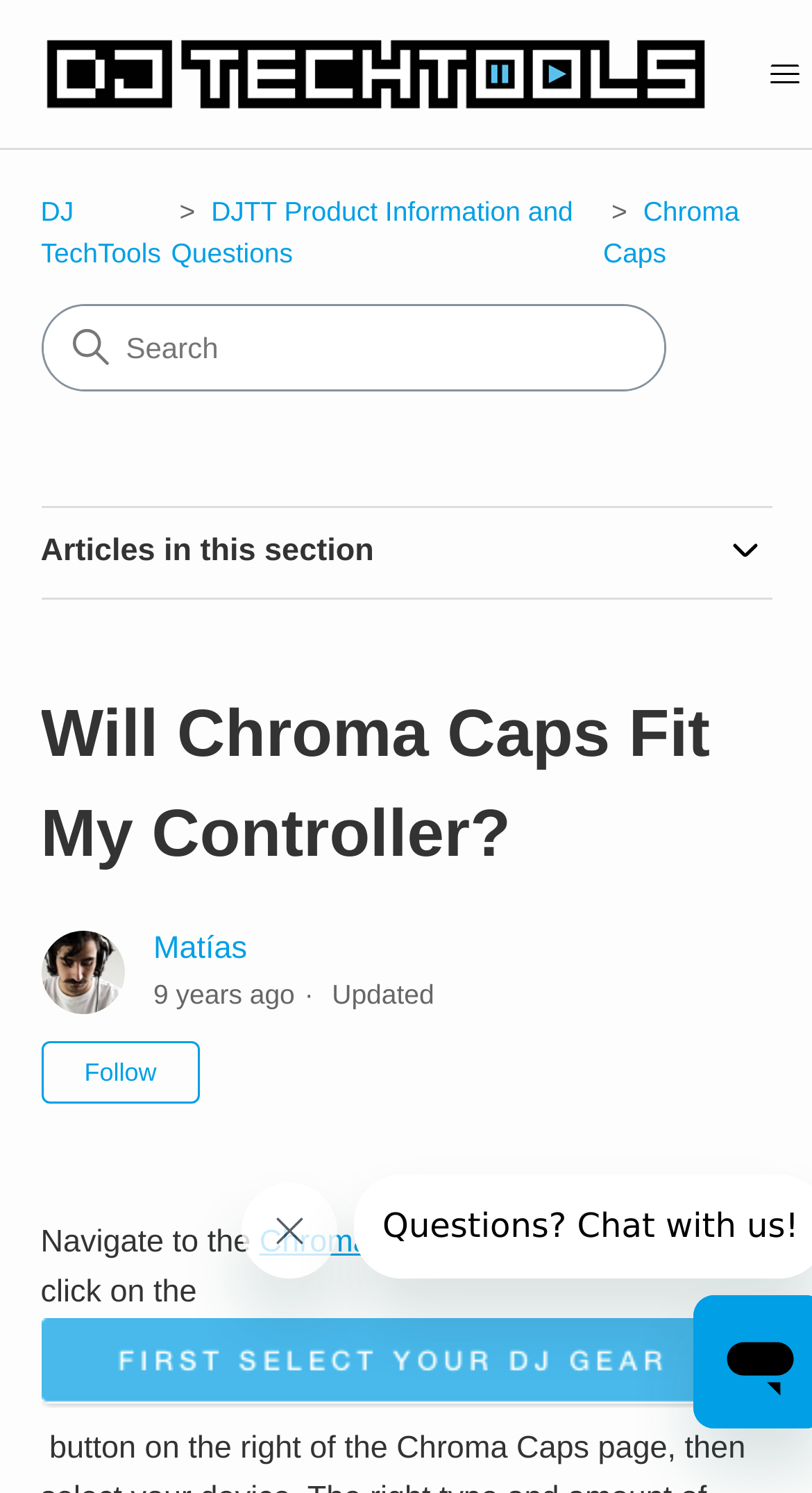Respond with a single word or phrase for the following question: 
What is the name of the help center?

DJ TechTools